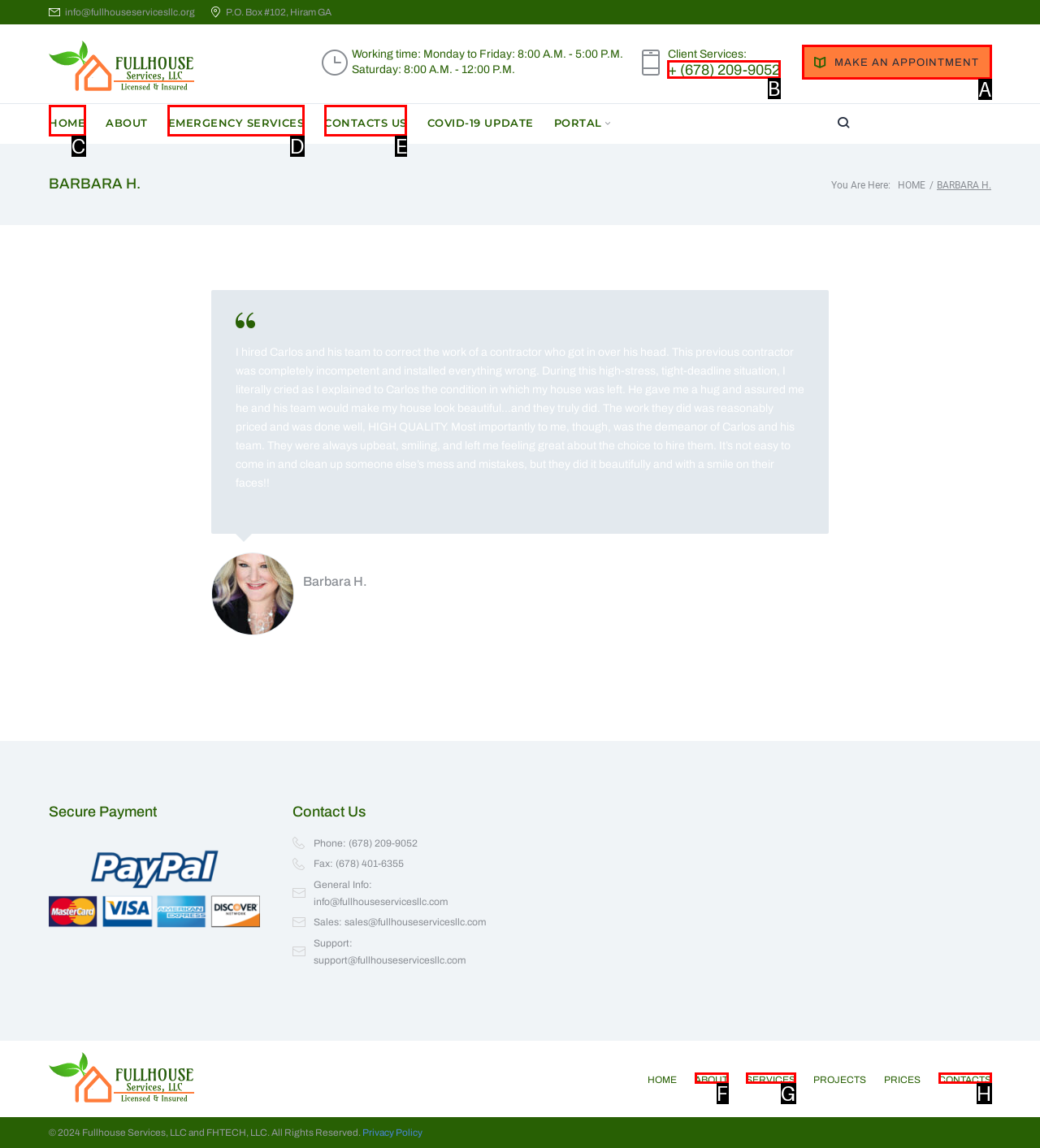Tell me which option I should click to complete the following task: Call (678) 209-9052 Answer with the option's letter from the given choices directly.

B